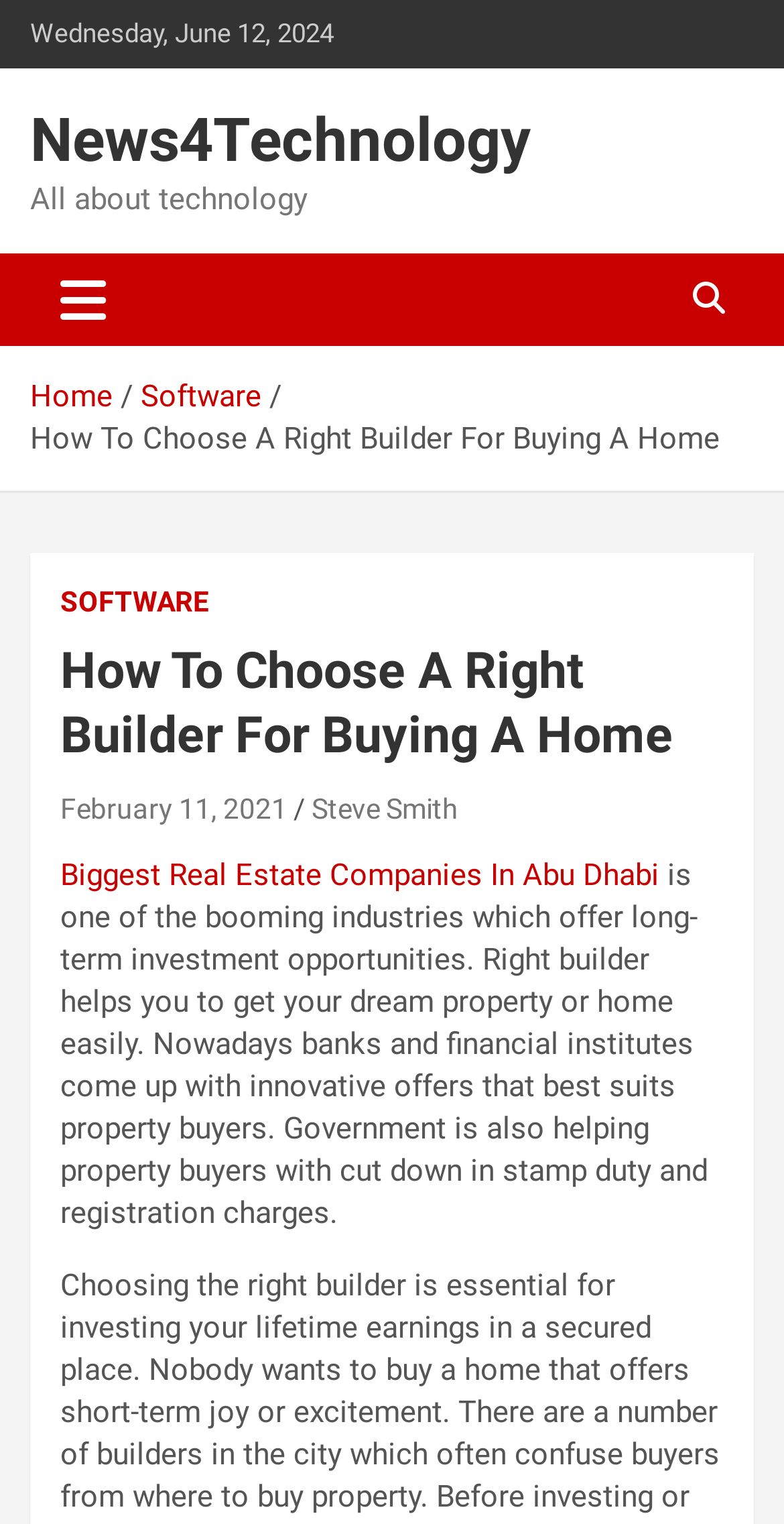Identify the bounding box coordinates of the section that should be clicked to achieve the task described: "Toggle navigation".

[0.038, 0.167, 0.174, 0.227]